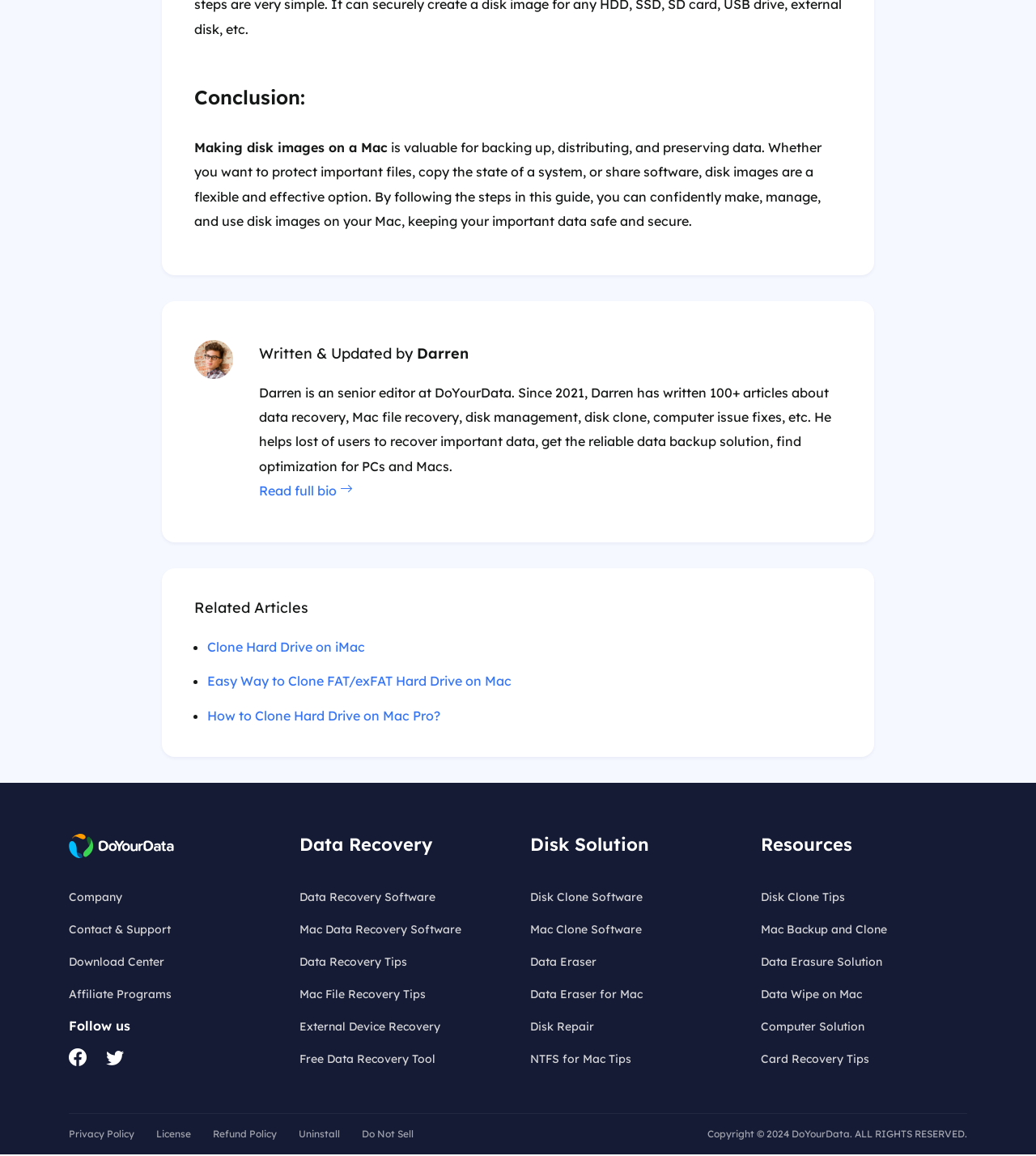Who is the author of the article?
Based on the screenshot, respond with a single word or phrase.

Darren